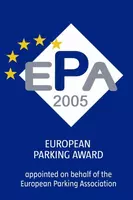Provide a brief response to the question using a single word or phrase: 
How many golden stars are above the acronym 'EPA'?

Five